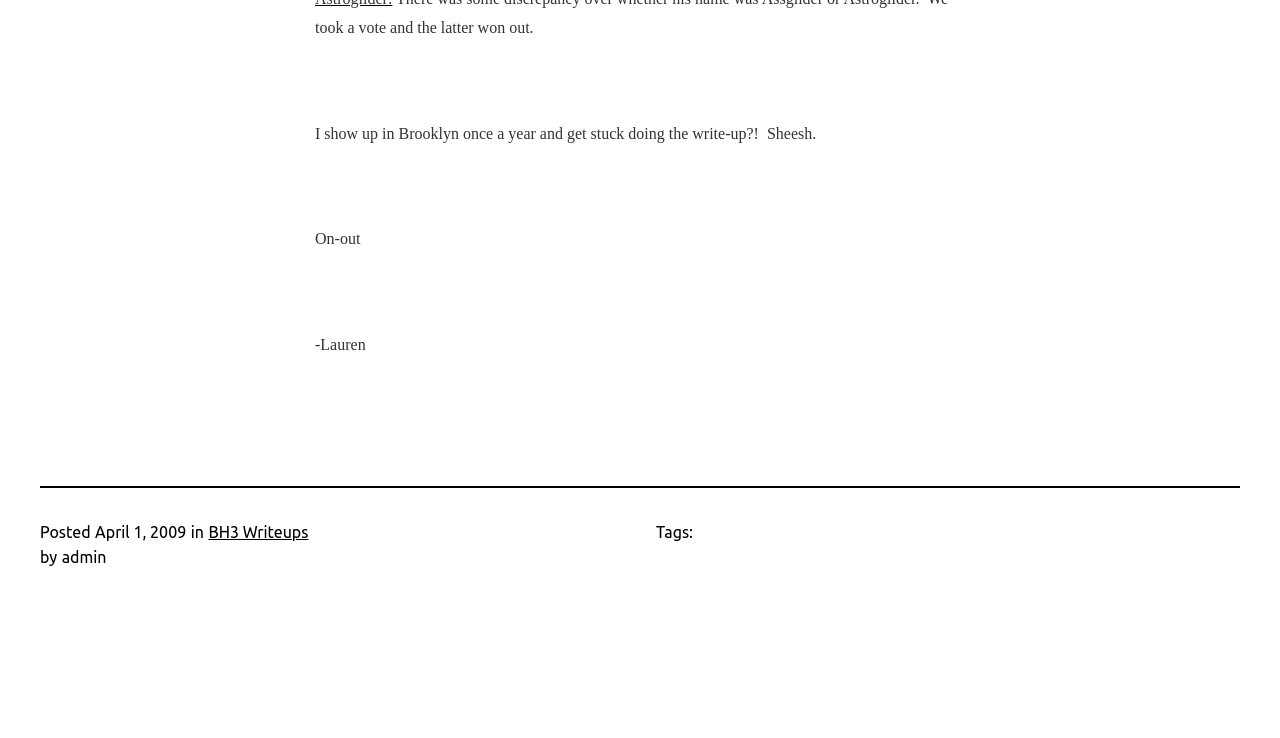Specify the bounding box coordinates (top-left x, top-left y, bottom-right x, bottom-right y) of the UI element in the screenshot that matches this description: BH3 Writeups

[0.163, 0.708, 0.241, 0.732]